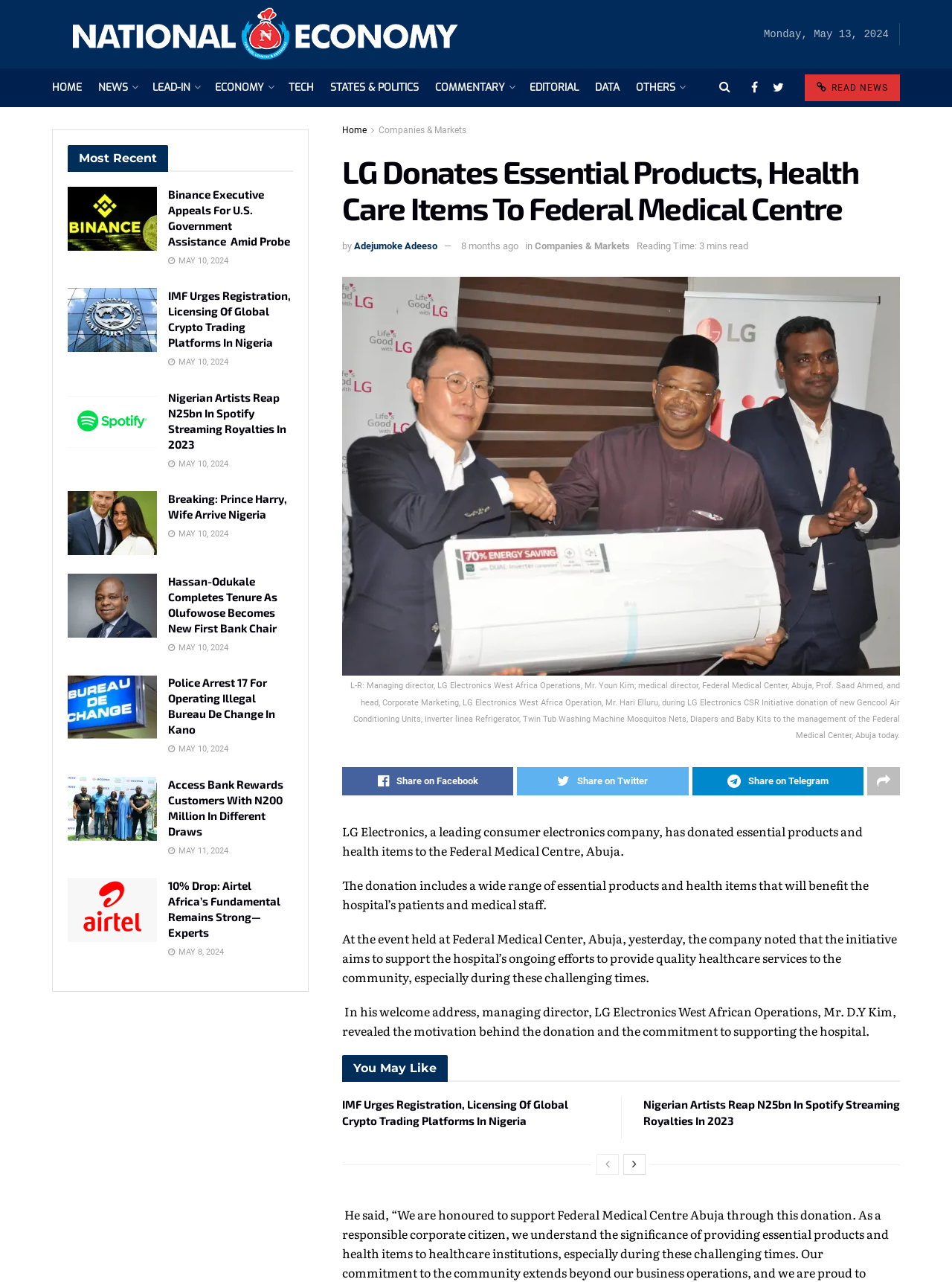What is the date of the news article?
Use the information from the screenshot to give a comprehensive response to the question.

I found the date of the news article by looking at the top of the webpage, where it says 'Monday, May 13, 2024' in a static text element.